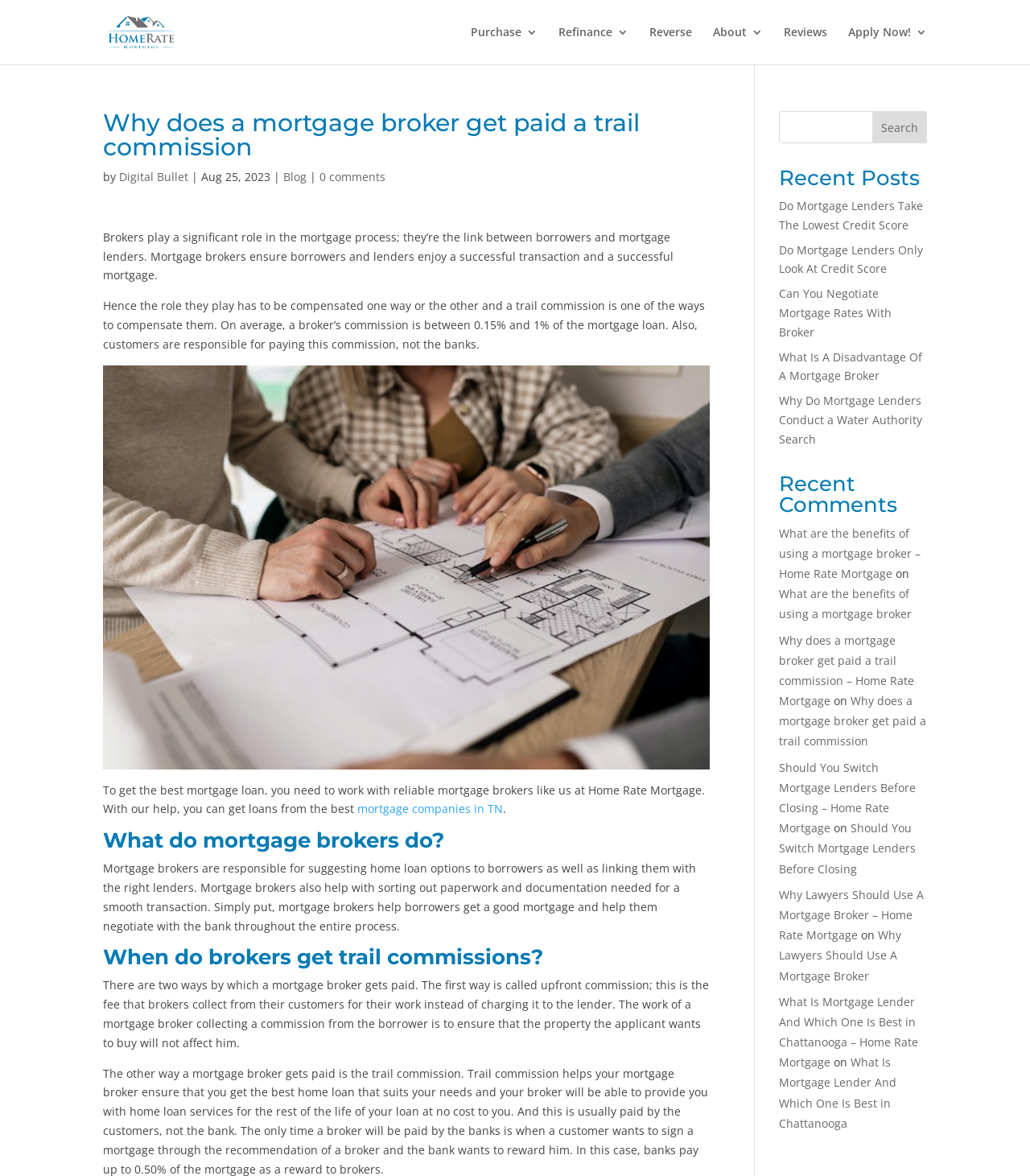Please identify the bounding box coordinates of the element's region that should be clicked to execute the following instruction: "Click on 'Apply Now!'". The bounding box coordinates must be four float numbers between 0 and 1, i.e., [left, top, right, bottom].

[0.823, 0.023, 0.9, 0.055]